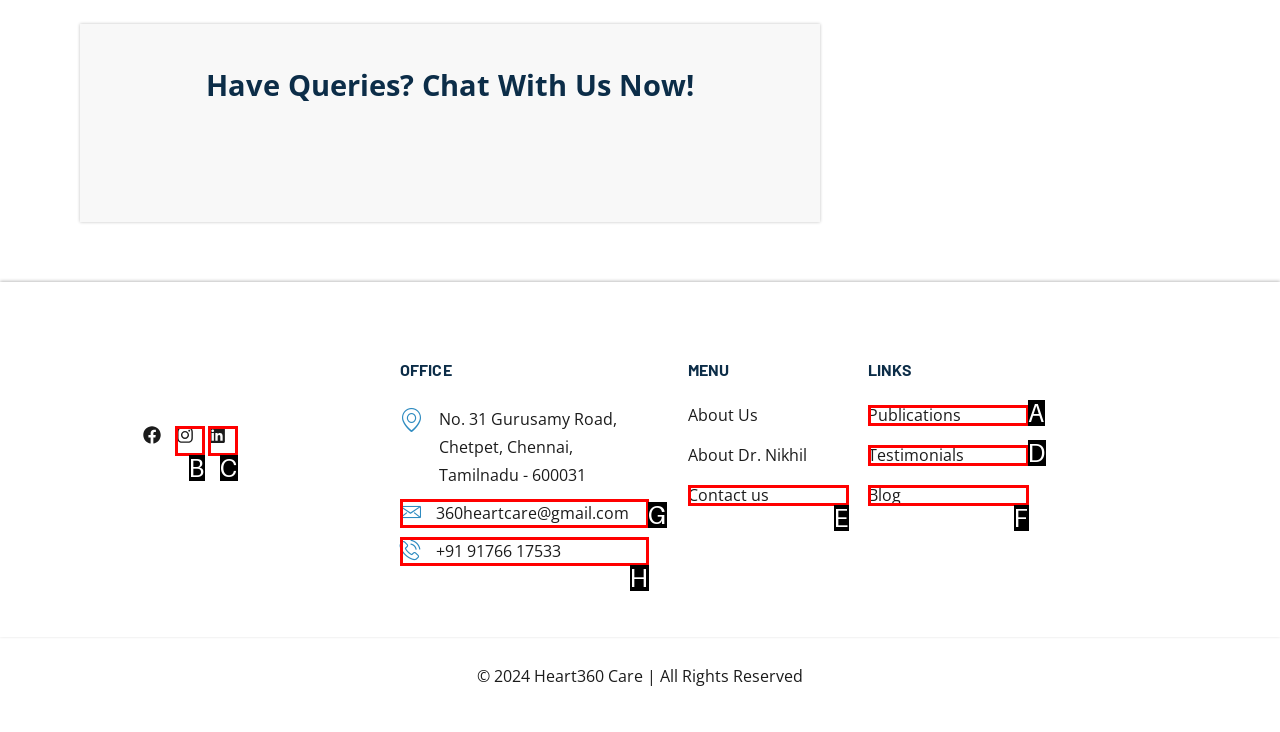Choose the HTML element that best fits the given description: +91 91766 17533. Answer by stating the letter of the option.

H